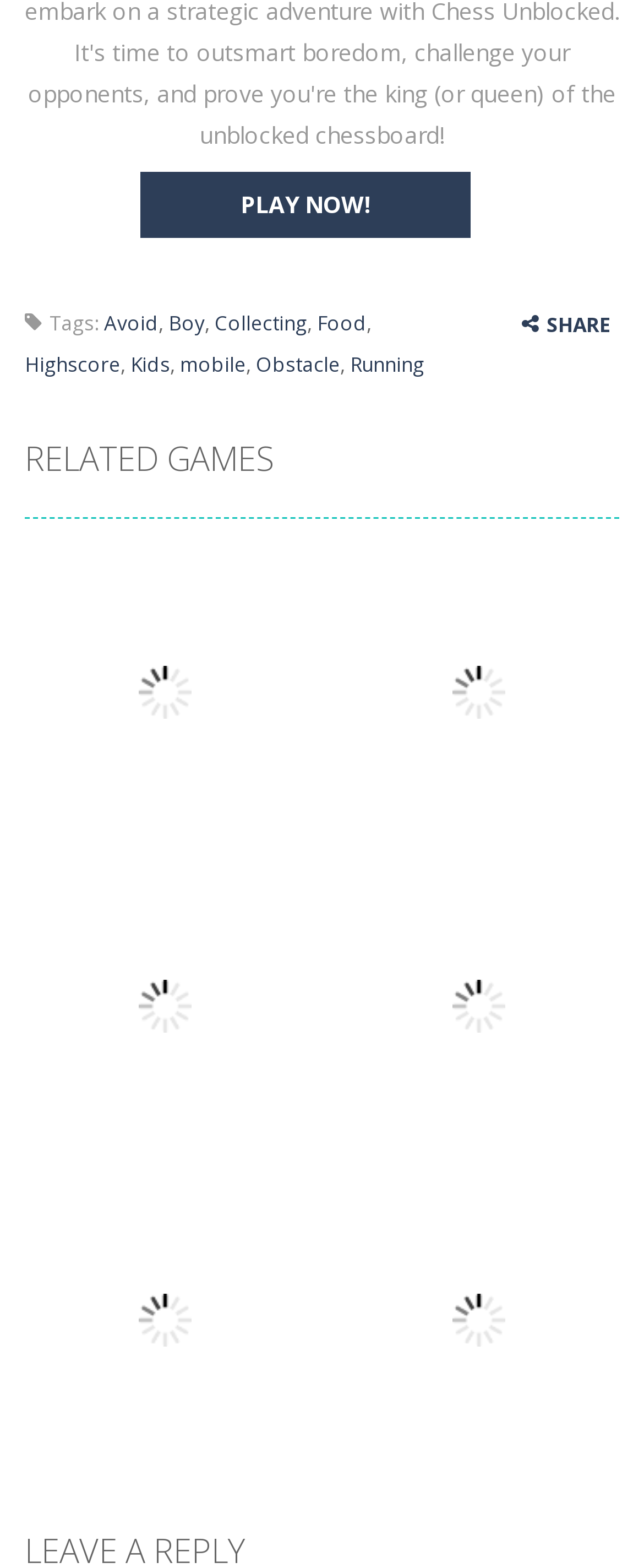How many tags are listed in the footer?
Please analyze the image and answer the question with as much detail as possible.

I counted the number of links in the footer that are separated by commas, and there are 10 tags listed.